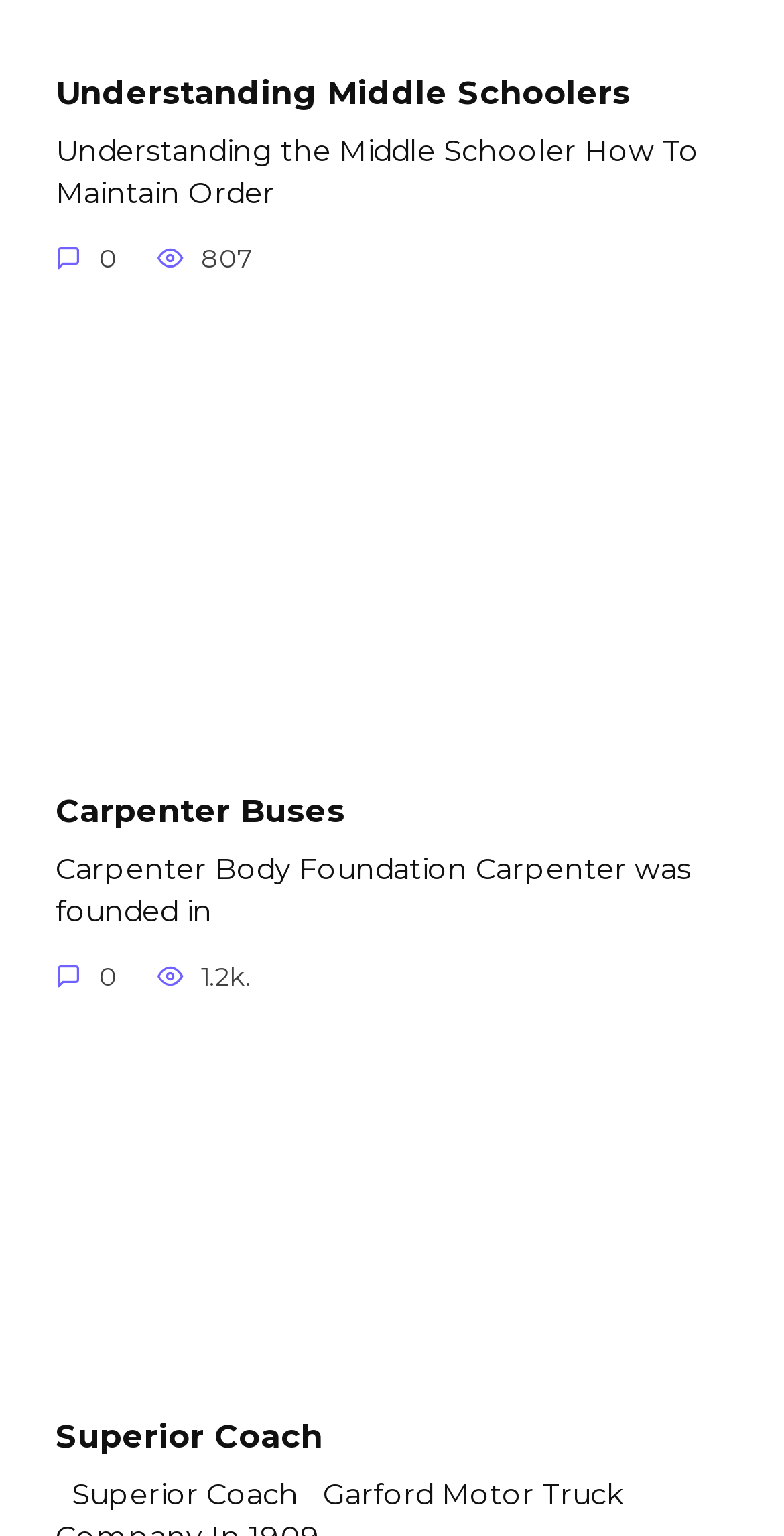What is the position of the 'Carpenter Buses' link?
Using the visual information, respond with a single word or phrase.

Middle